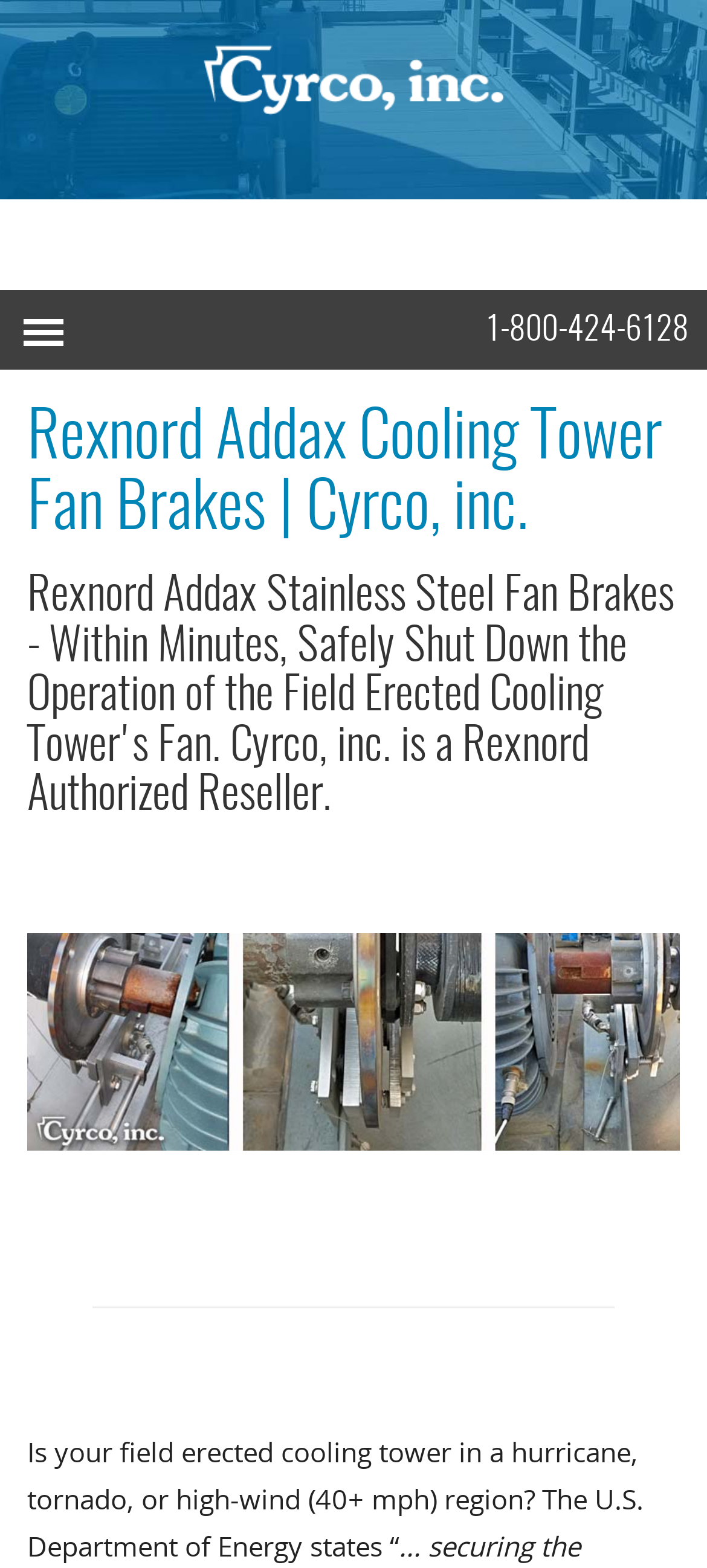What type of region is Cyrco, inc. concerned about for field erected cooling towers?
From the image, respond with a single word or phrase.

Hurricane, tornado, or high-wind region